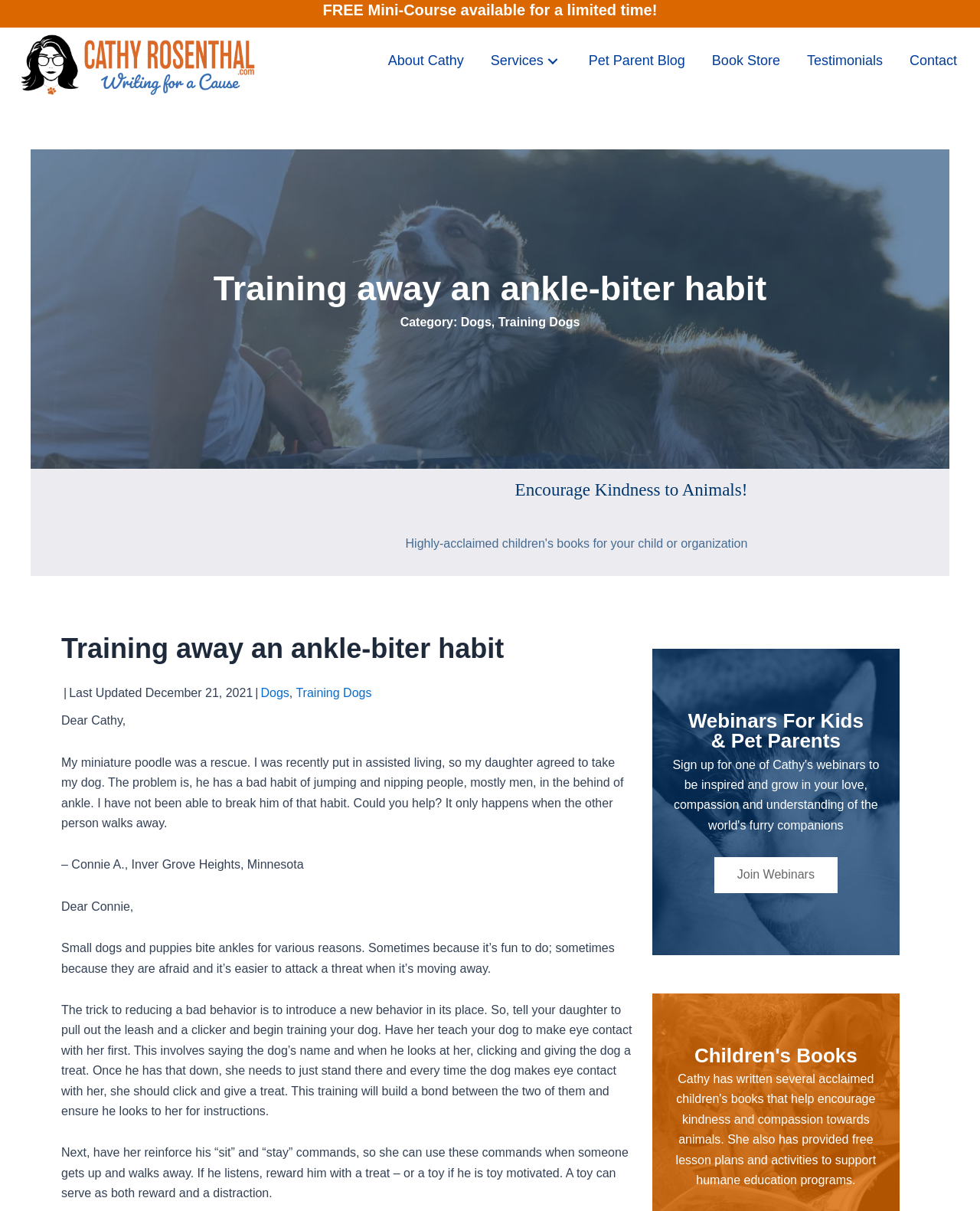Answer the question using only a single word or phrase: 
What is the recommended way to break the dog's habit of jumping and nipping people?

Introduce a new behavior in its place